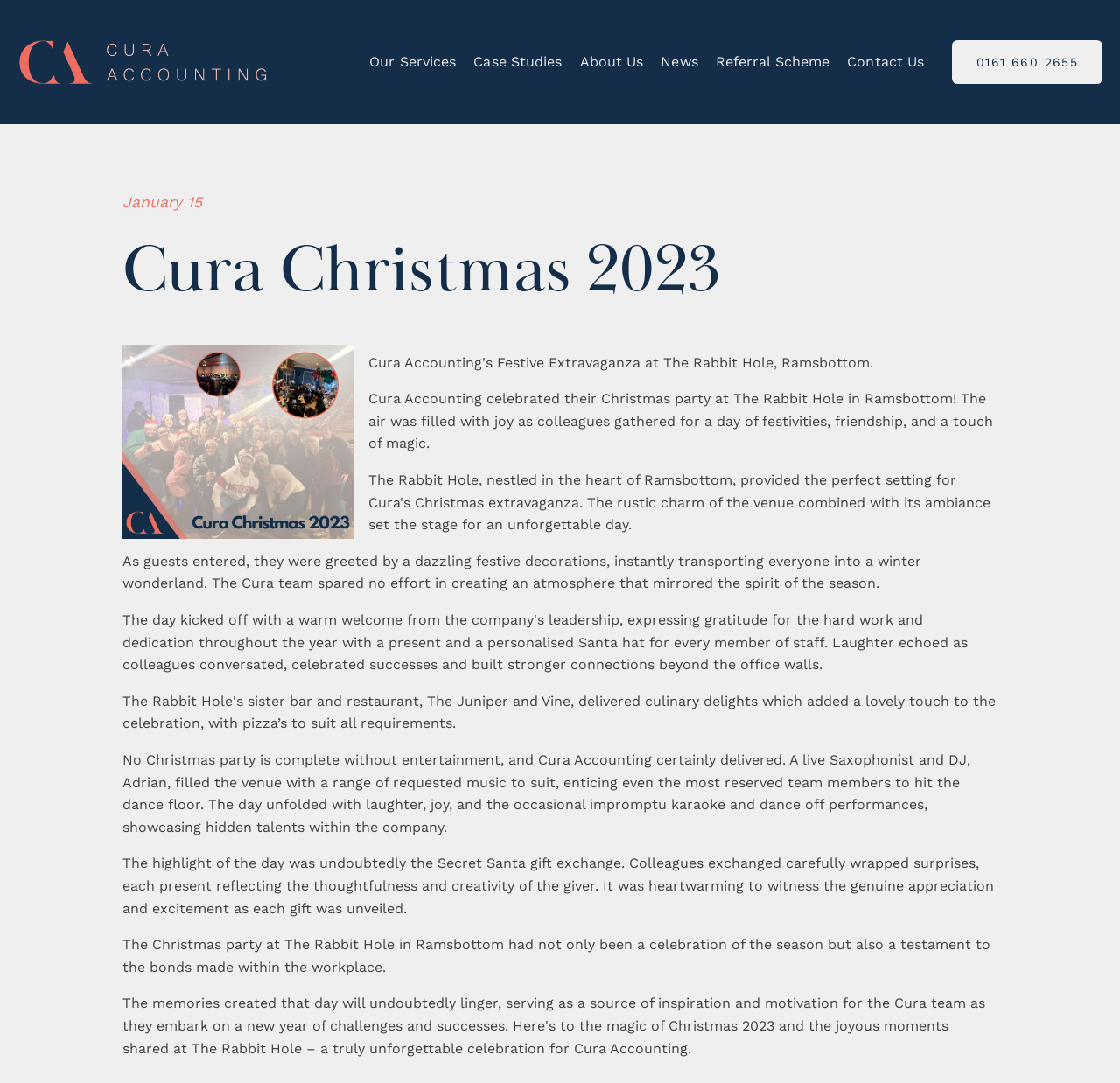What is the location of Cura Accounting's Christmas party?
Based on the visual information, provide a detailed and comprehensive answer.

Based on the webpage content, specifically the StaticText element with the text 'Cura Accounting celebrated their Christmas party at The Rabbit Hole in Ramsbottom!', I can infer that the location of Cura Accounting's Christmas party is The Rabbit Hole, Ramsbottom.